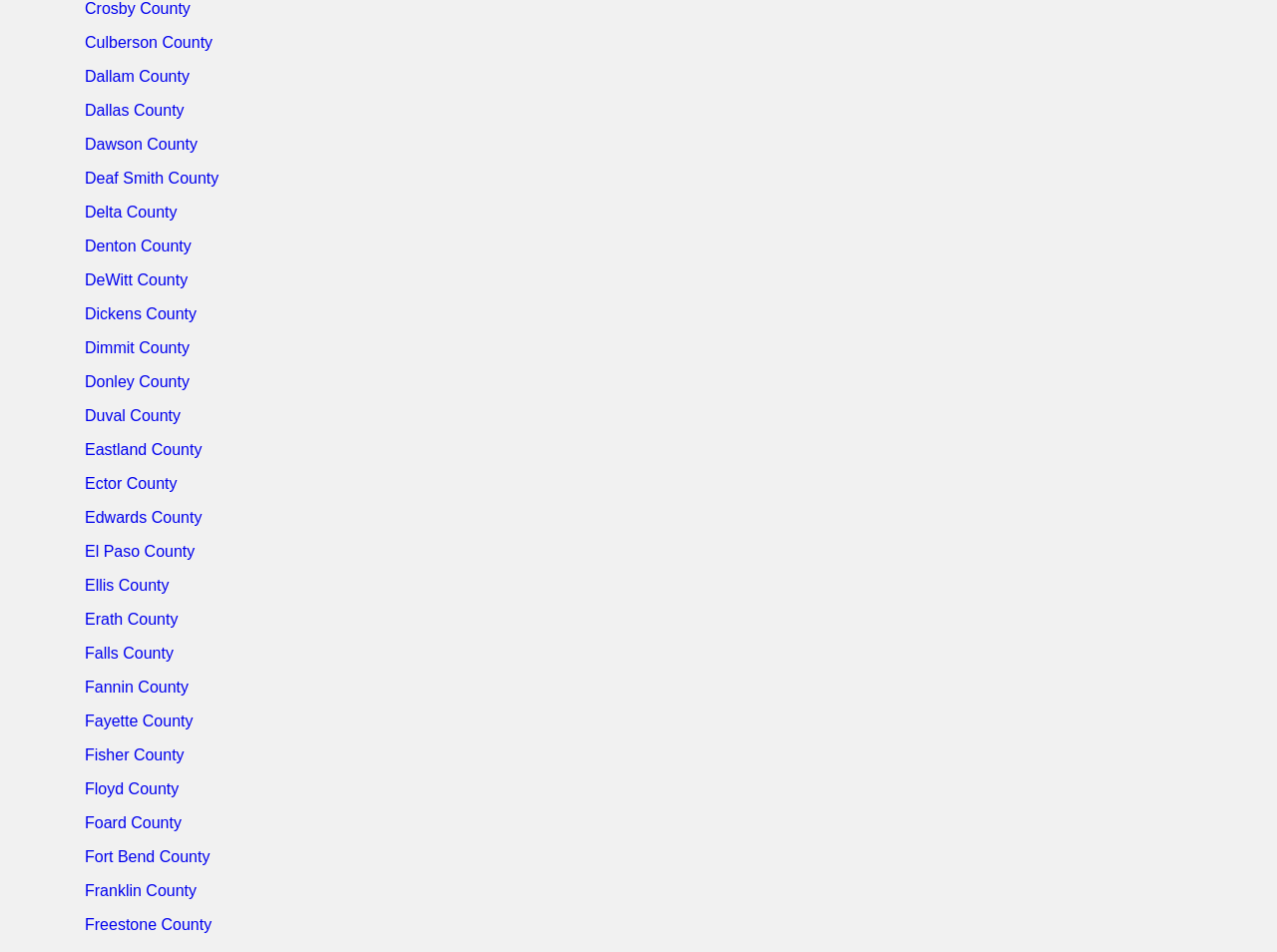Are the counties listed in alphabetical order?
Look at the screenshot and respond with a single word or phrase.

Yes